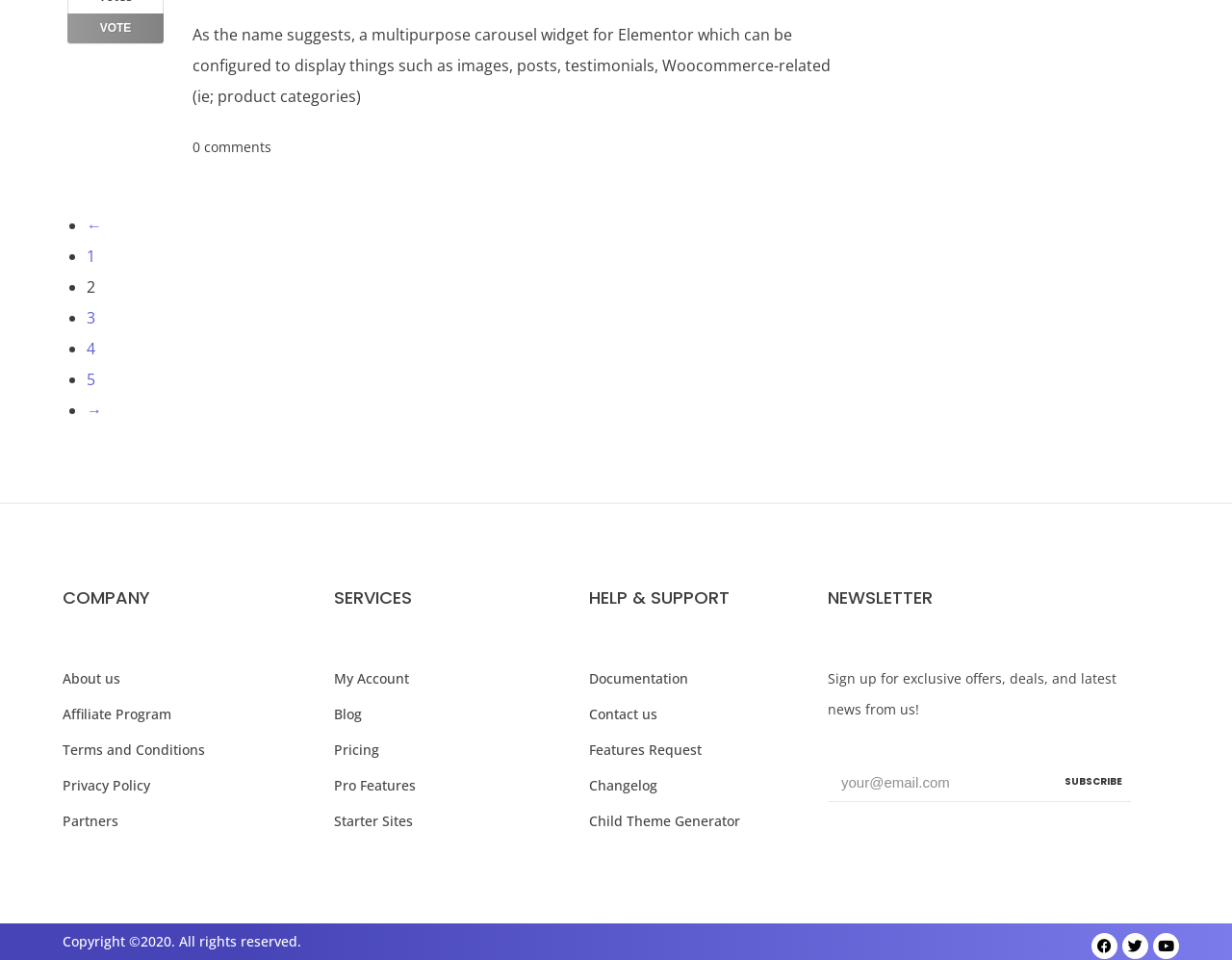Use a single word or phrase to respond to the question:
How many social media links are there at the bottom of the page?

3